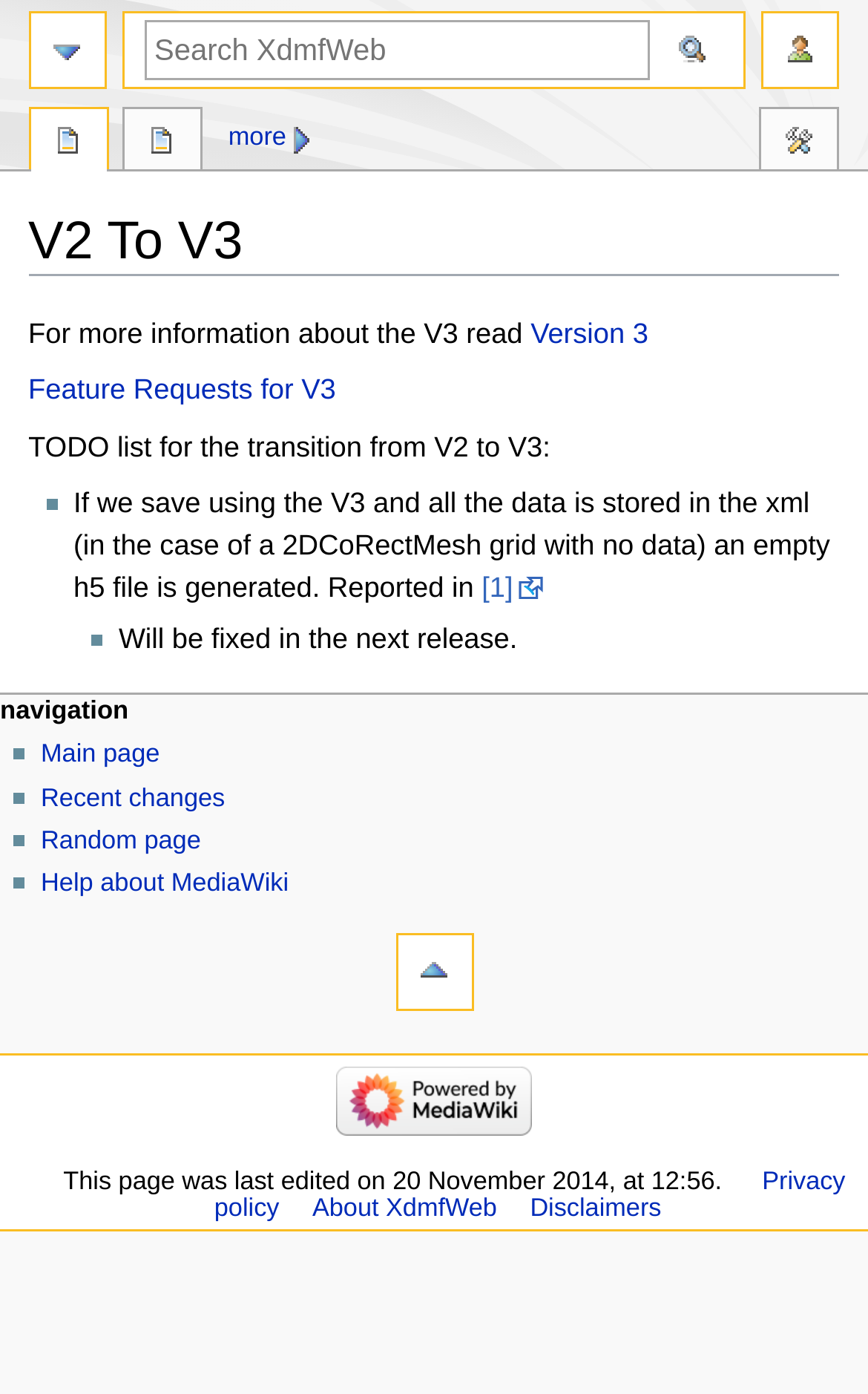Could you provide the bounding box coordinates for the portion of the screen to click to complete this instruction: "Read about Version 3"?

[0.611, 0.228, 0.747, 0.25]